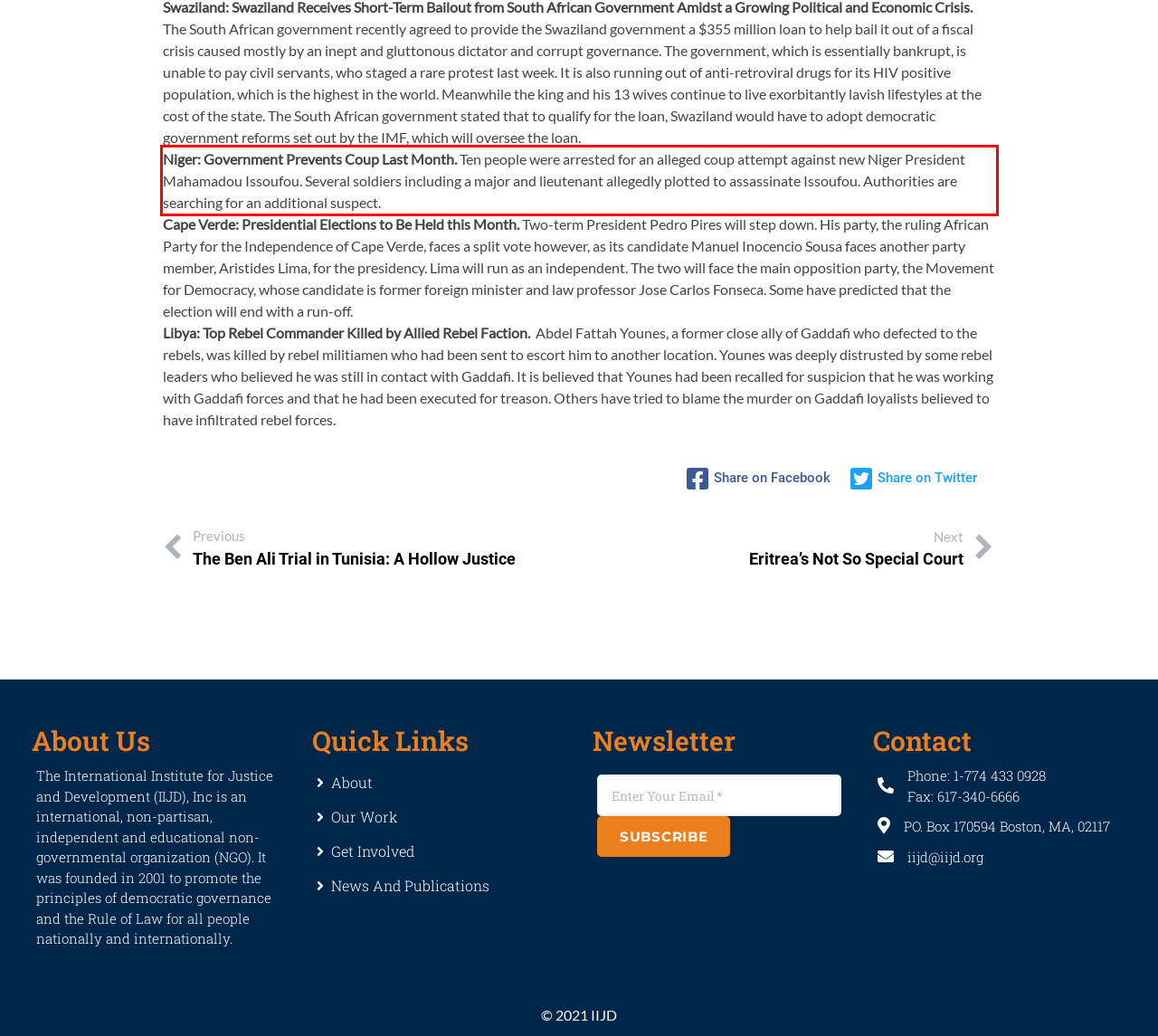You are provided with a screenshot of a webpage that includes a red bounding box. Extract and generate the text content found within the red bounding box.

Niger: Government Prevents Coup Last Month. Ten people were arrested for an alleged coup attempt against new Niger President Mahamadou Issoufou. Several soldiers including a major and lieutenant allegedly plotted to assassinate Issoufou. Authorities are searching for an additional suspect.